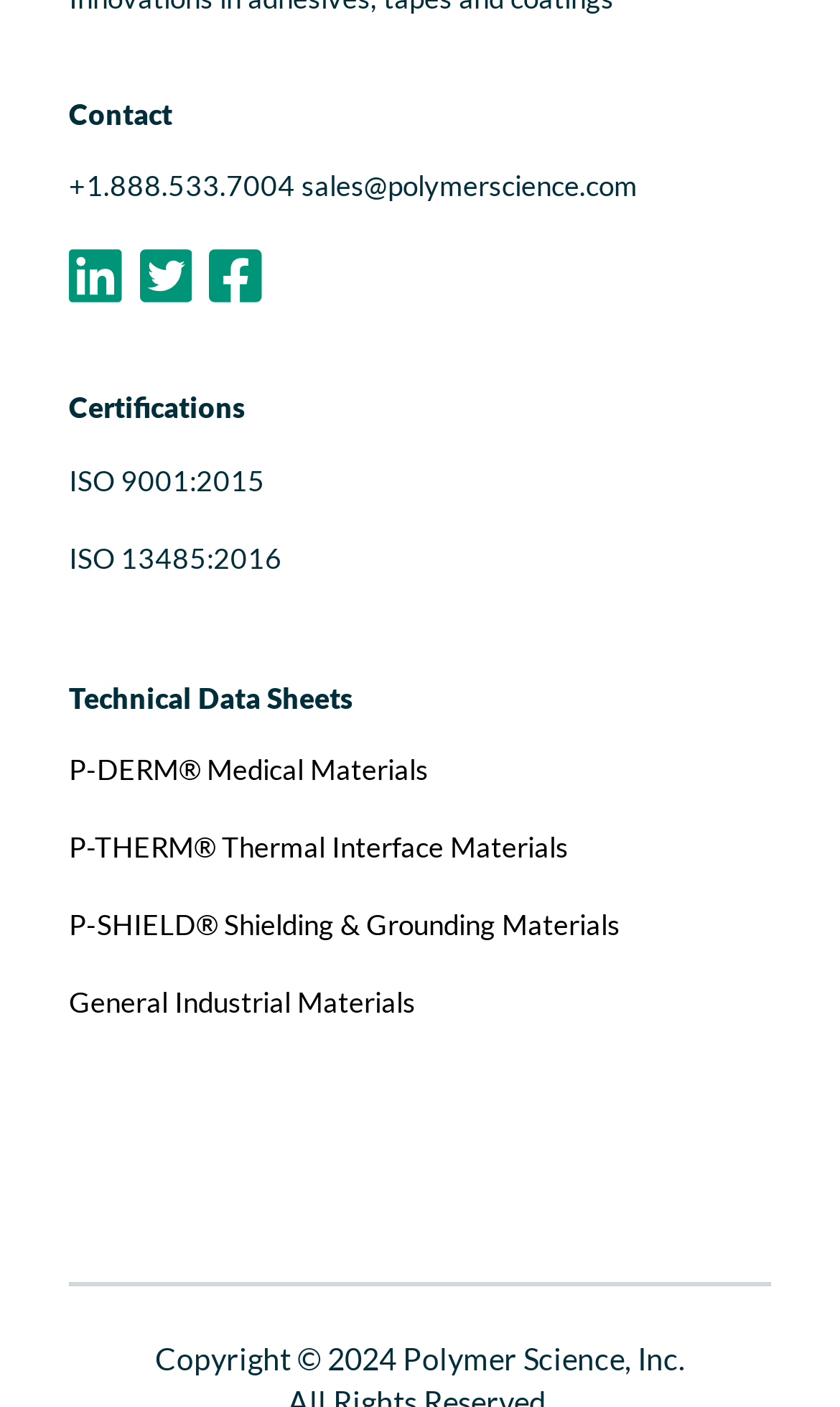Select the bounding box coordinates of the element I need to click to carry out the following instruction: "View certifications".

[0.082, 0.278, 0.292, 0.302]